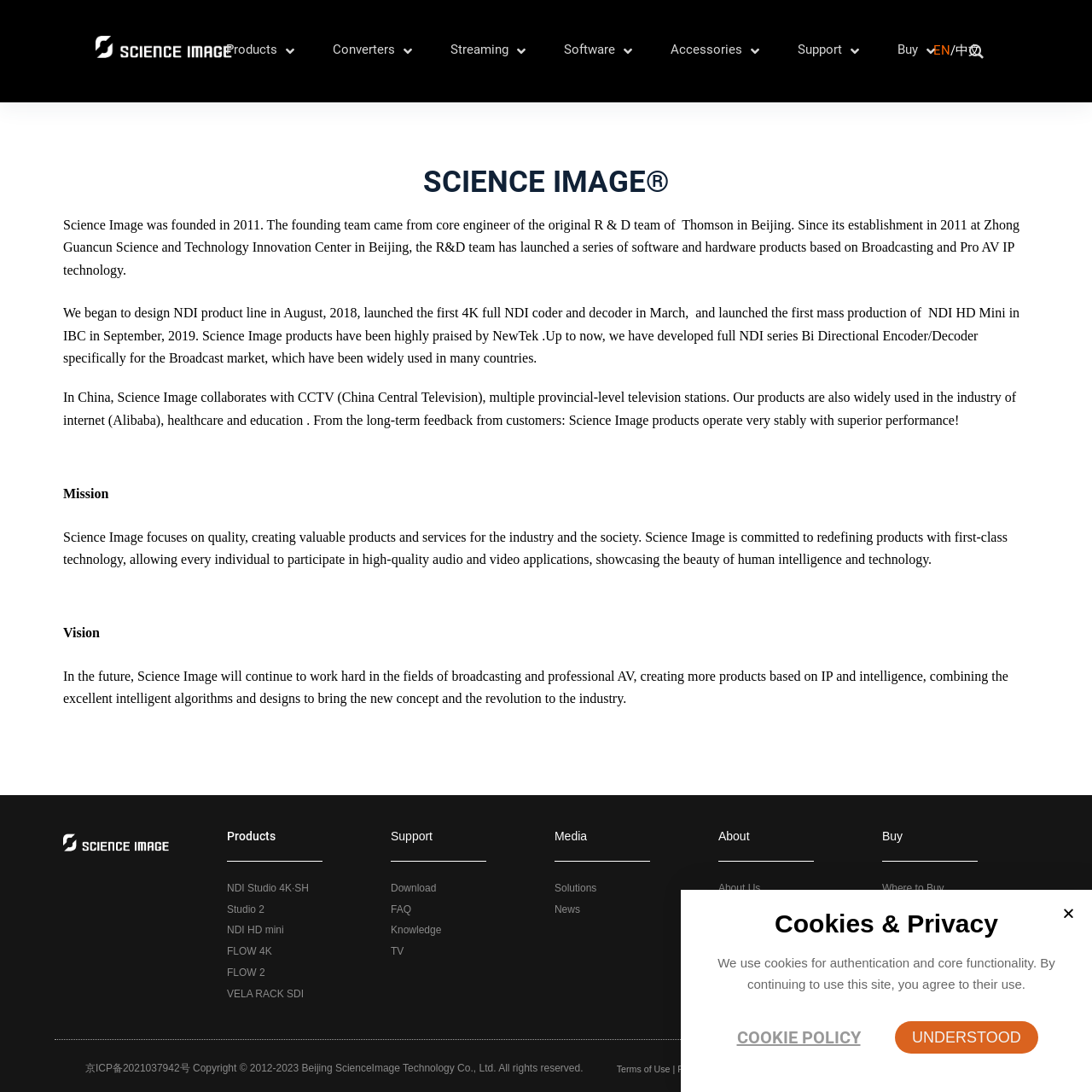Offer a detailed explanation of the webpage layout and contents.

The webpage is about ScienceImage, a company that specializes in broadcasting and professional AV products. At the top of the page, there is a navigation menu with links to various sections, including Products, Support, Media, About, and Buy. Below the navigation menu, there is a logo of ScienceImage and a dropdown menu with links to different product categories.

The main content of the page is divided into several sections. The first section is an article about the company's history, mission, and vision. It describes how ScienceImage was founded in 2011 and has since developed a range of products based on broadcasting and professional AV IP technology.

Below the article, there are several sections with links to different products, including NDI Studio 4K, Studio 2, NDI HD mini, FLOW 4K, and FLOW 2. There are also sections for Support, Media, About, and Buy, each with links to relevant pages.

At the bottom of the page, there is a footer section with links to Terms of Use, Privacy Policy, and other legal information. There are also social media links to Facebook, Twitter, Youtube, Linkedin, and Instagram.

On the right side of the page, there is a section with a heading "Cookies & Privacy" that informs users about the use of cookies on the site. Below this section, there is a button labeled "UNDERSTOOD" and a link to the COOKIE POLICY page.

Overall, the webpage provides an overview of ScienceImage and its products, as well as links to more information and resources.